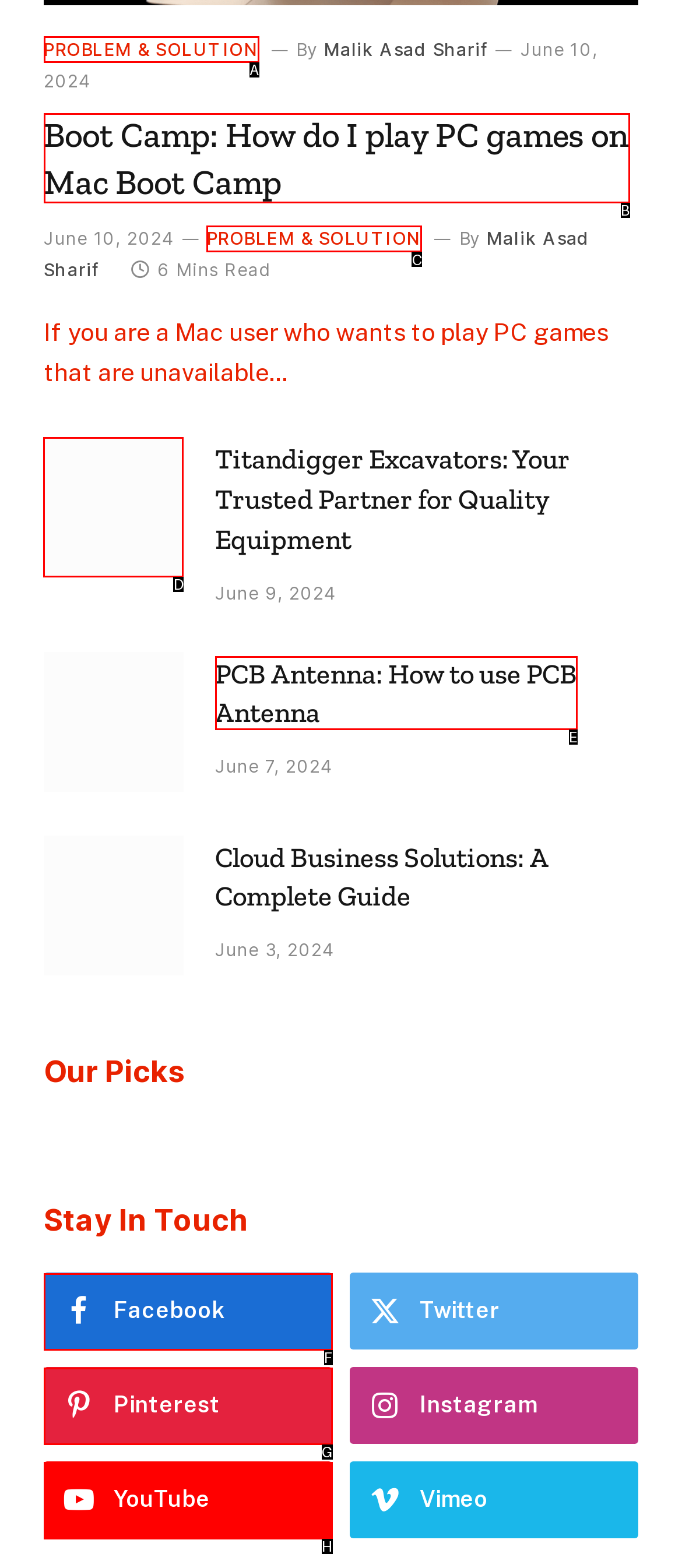Which option should be clicked to complete this task: Visit the webpage of 'Titandigger Excavators: Your Trusted Partner for Quality Equipment'
Reply with the letter of the correct choice from the given choices.

D